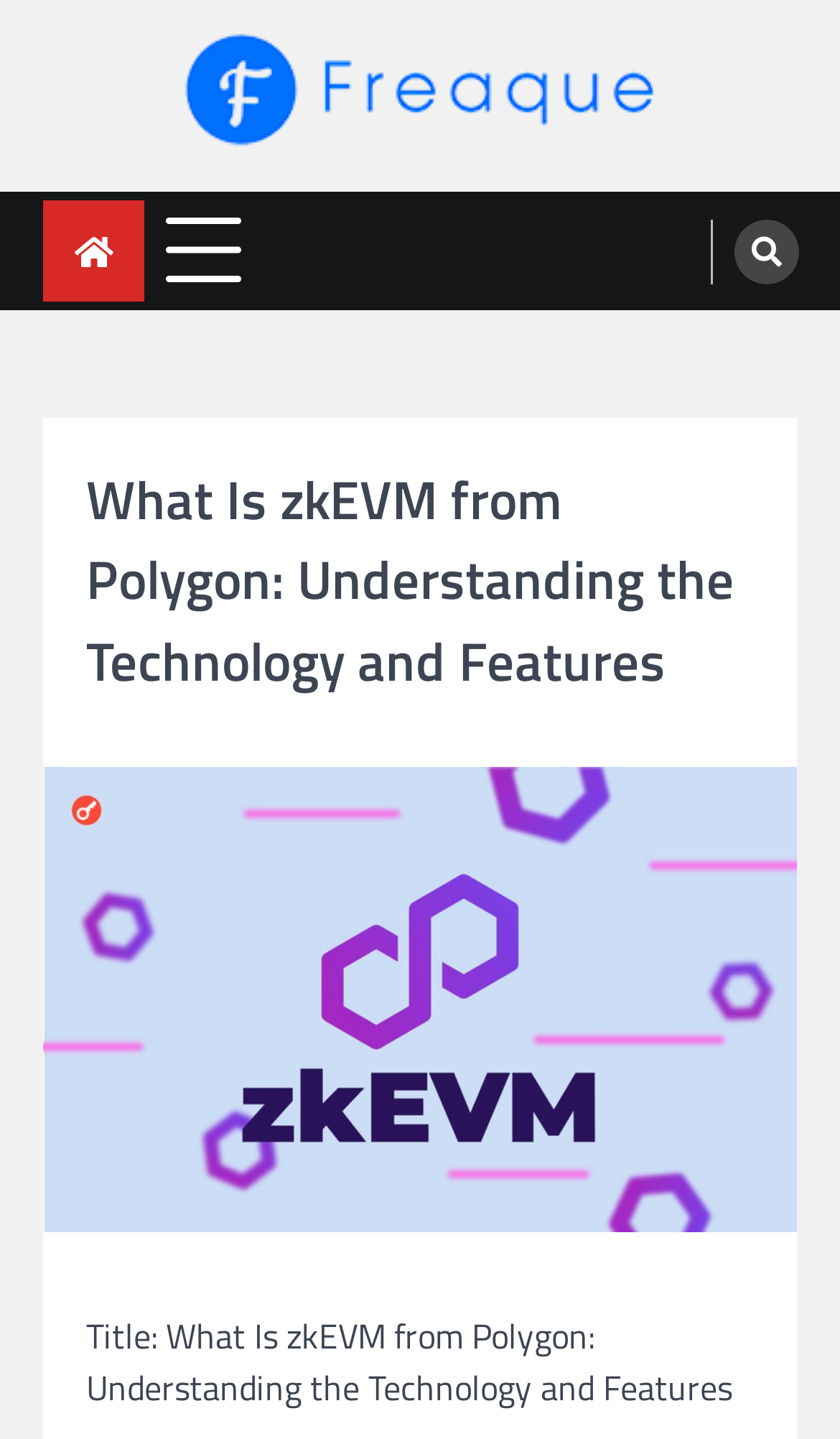What is the symbol on the top right corner?
Please craft a detailed and exhaustive response to the question.

The symbol on the top right corner is a Unicode character 'uf002', which is an image element located at [0.874, 0.152, 0.951, 0.197].